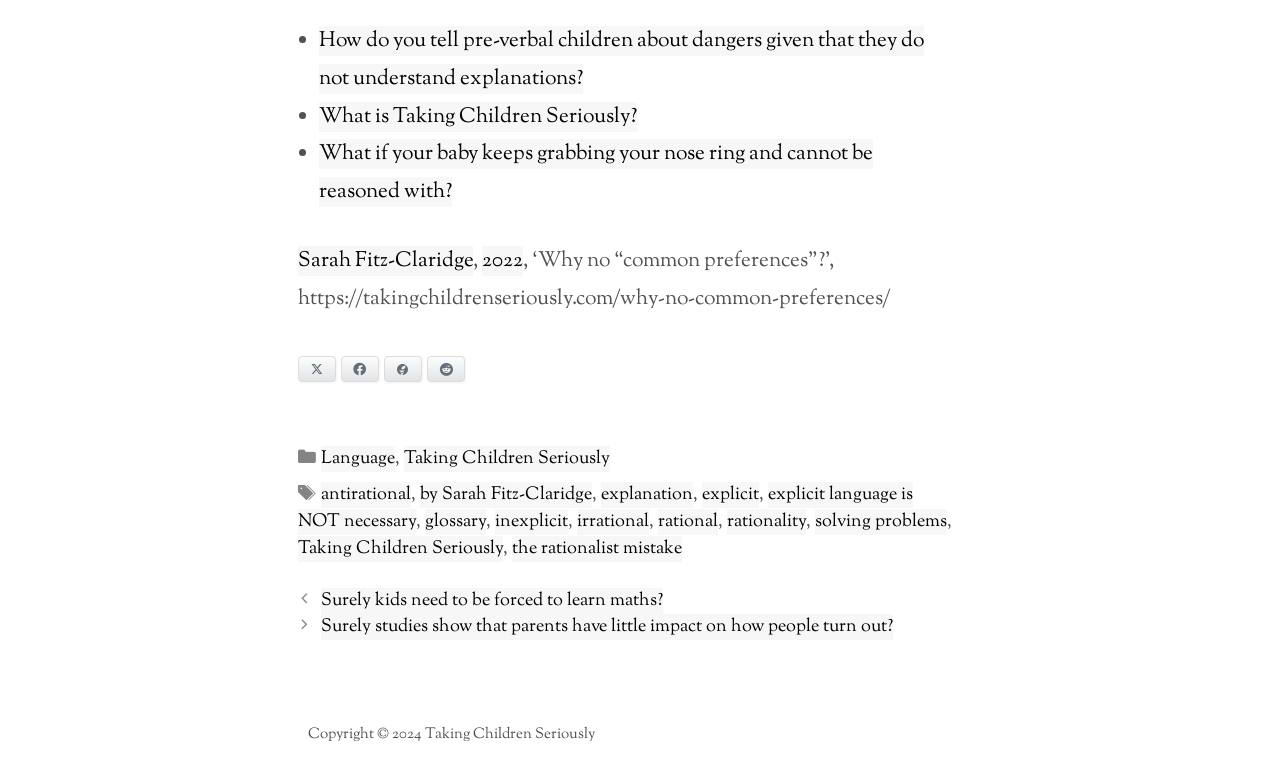What is the title of the first link in the list?
Provide a one-word or short-phrase answer based on the image.

How do you tell pre-verbal children about dangers given that they do not understand explanations?